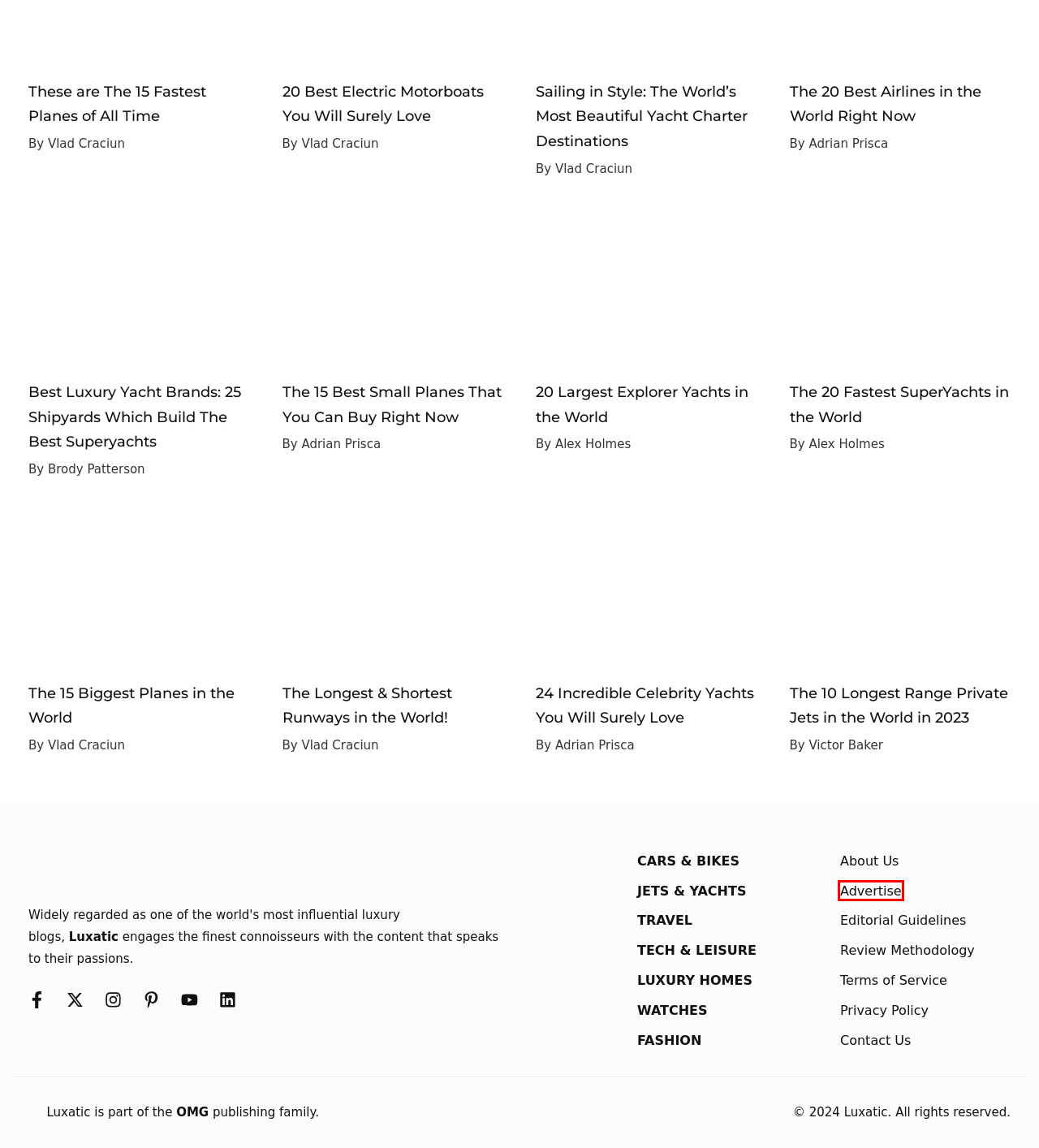Given a webpage screenshot with a red bounding box around a particular element, identify the best description of the new webpage that will appear after clicking on the element inside the red bounding box. Here are the candidates:
A. Terms and Conditions - Luxatic
B. 24 Incredible Celebrity Yachts You Will Surely Love
C. Contact - Luxatic
D. 20 Largest Explorer Yachts in the World
E. Advertise - Luxatic
F. The 15 Best Small Planes That You Can Buy Right Now
G. The 10 Longest Range Private Jets in the World in 2023
H. OMG - Online Media Group

E